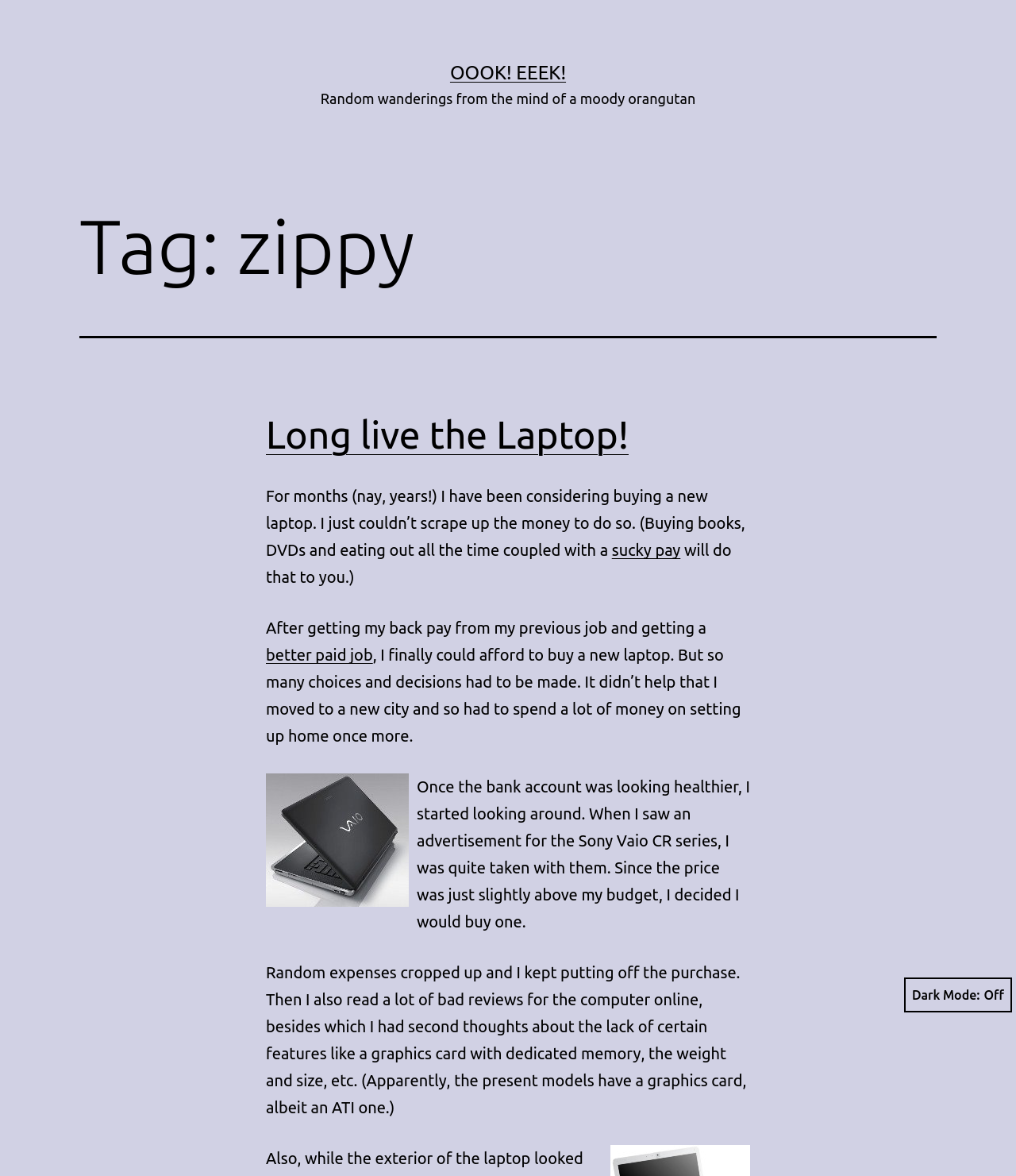What is the tag associated with the webpage?
Please provide a single word or phrase based on the screenshot.

zippy